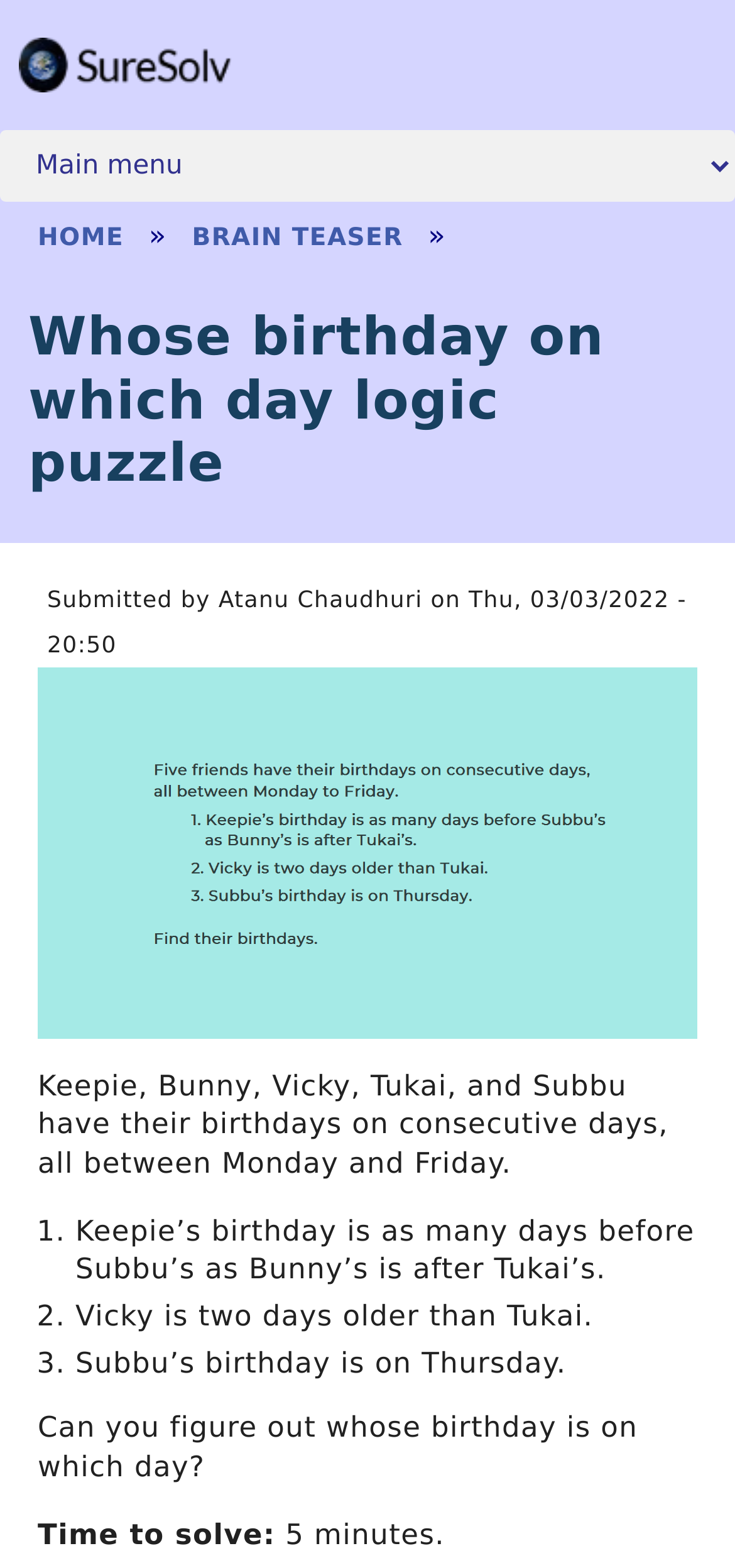Give a detailed overview of the webpage's appearance and contents.

This webpage is a logic puzzle page titled "Whose birthday on which day logic puzzle" from the website "Suresolv". At the top, there is a link on the left side and a combobox on the right side. Below the combobox, there is a heading "You are here" followed by a navigation menu with links to "HOME" and "BRAIN TEASER". 

The main content of the page is a logic puzzle presented in a header section. The puzzle is submitted by Atanu Chaudhuri and was posted on Thu, 03/03/2022. There is an image related to the puzzle above the puzzle description. The puzzle description states that five friends, Keepie, Bunny, Vicky, Tukai, and Subbu, have their birthdays on consecutive days between Monday and Friday. 

Below the description, there are three conditions given to help solve the puzzle. The conditions are numbered and describe the relationships between the friends' birthdays. After the conditions, there is a question asking the user to figure out whose birthday is on which day. Finally, at the bottom, there is a note indicating that the puzzle should be solvable within 5 minutes.